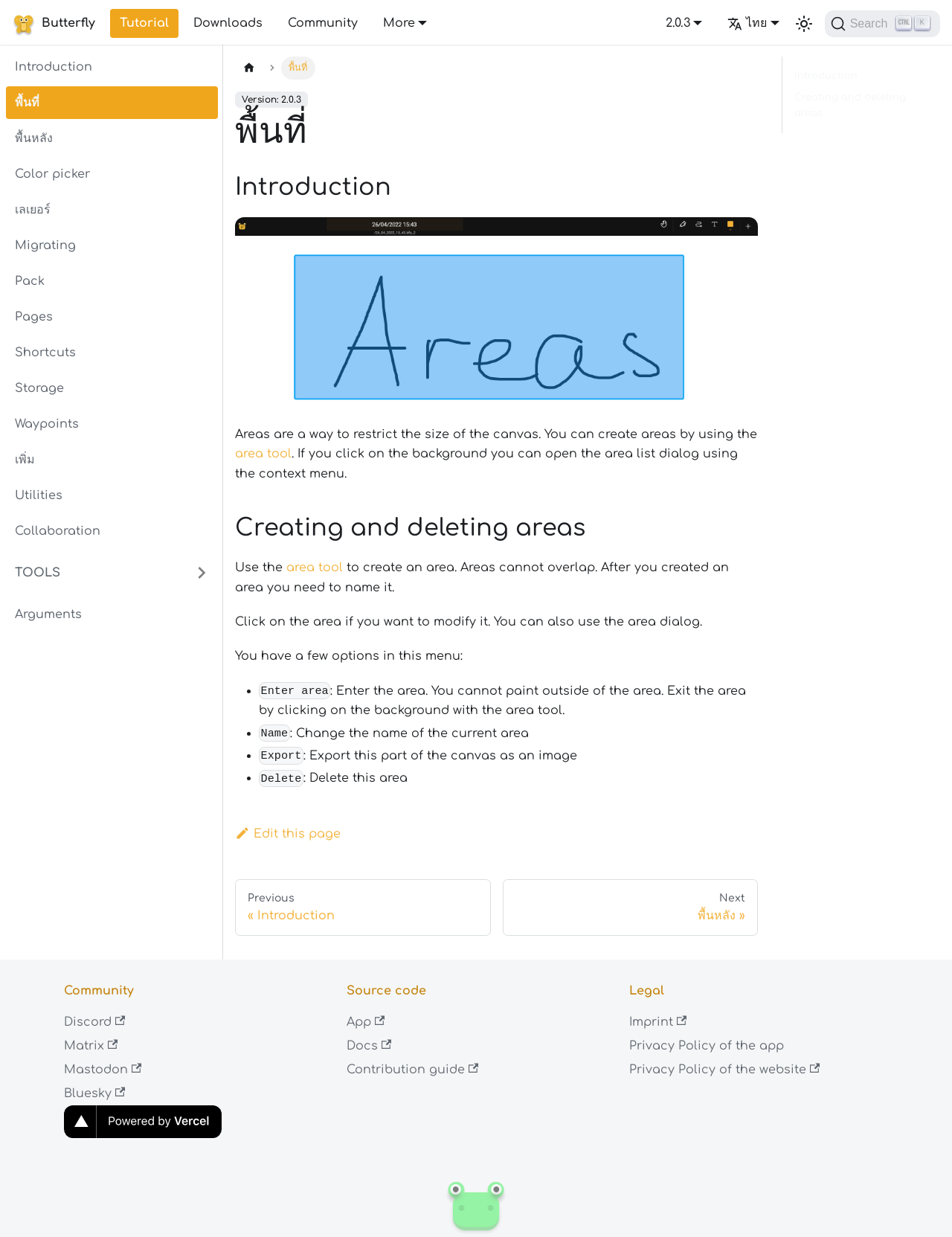How many links are in the 'Docs sidebar'?
Using the details from the image, give an elaborate explanation to answer the question.

The 'Docs sidebar' is located on the left side of the webpage and contains 15 links, including 'Introduction', 'พื้นที่', 'พื้นหลัง', and others.